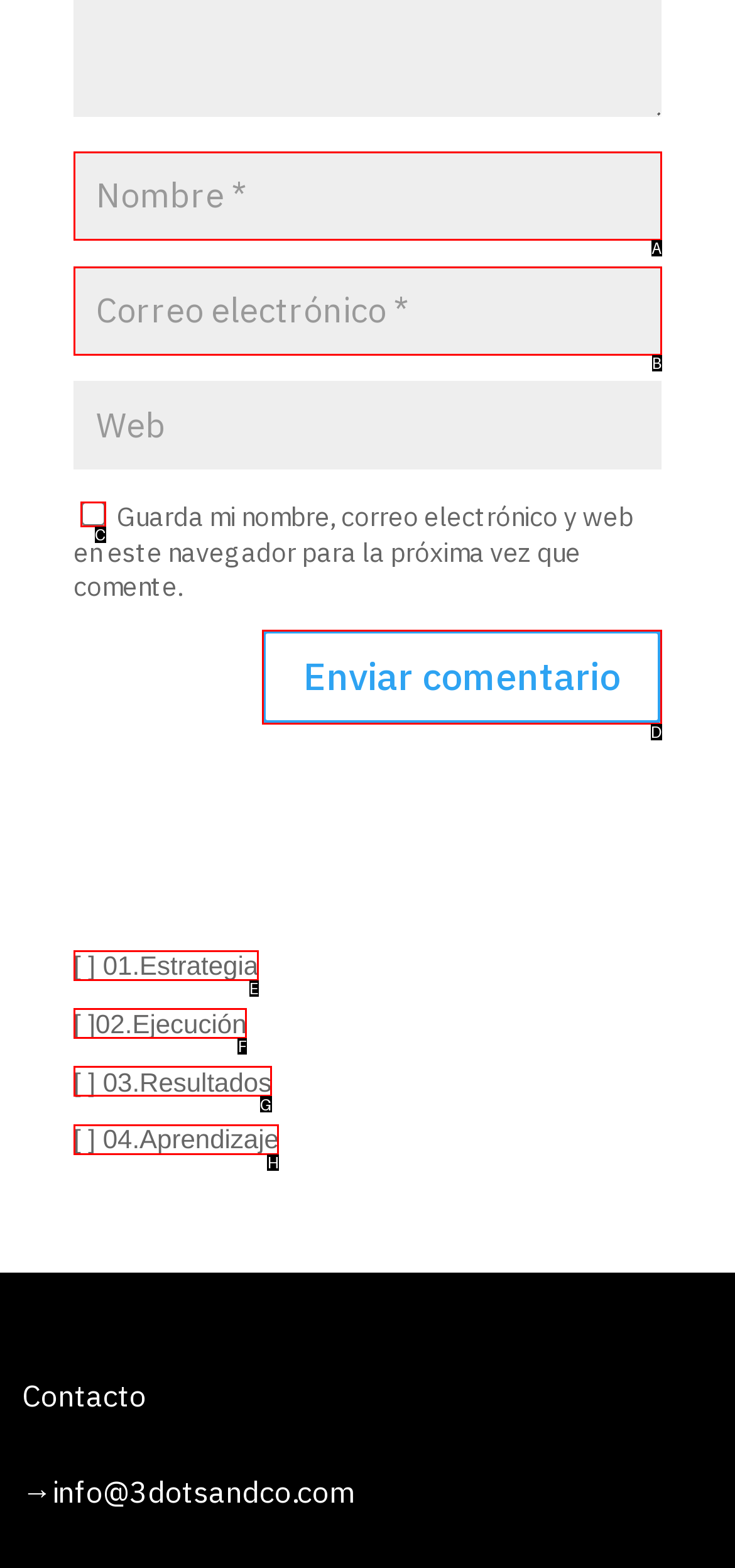Find the HTML element to click in order to complete this task: Click on CONTACT
Answer with the letter of the correct option.

None